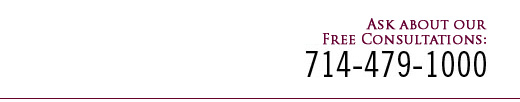What type of law services are being offered?
Please use the image to provide a one-word or short phrase answer.

Immigration law services